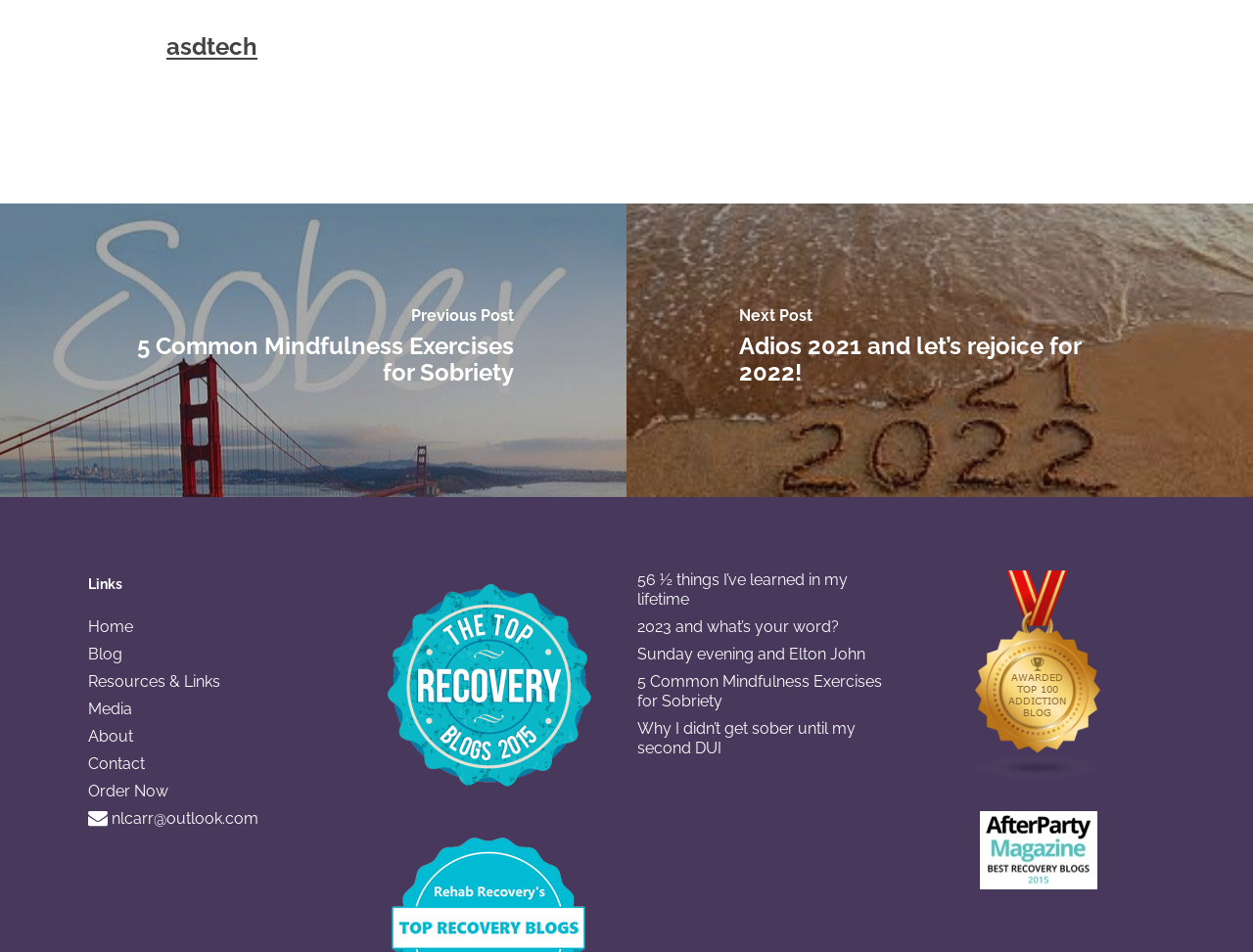What is the position of the 'Contact' link?
Please provide a single word or phrase in response based on the screenshot.

Below 'About' link